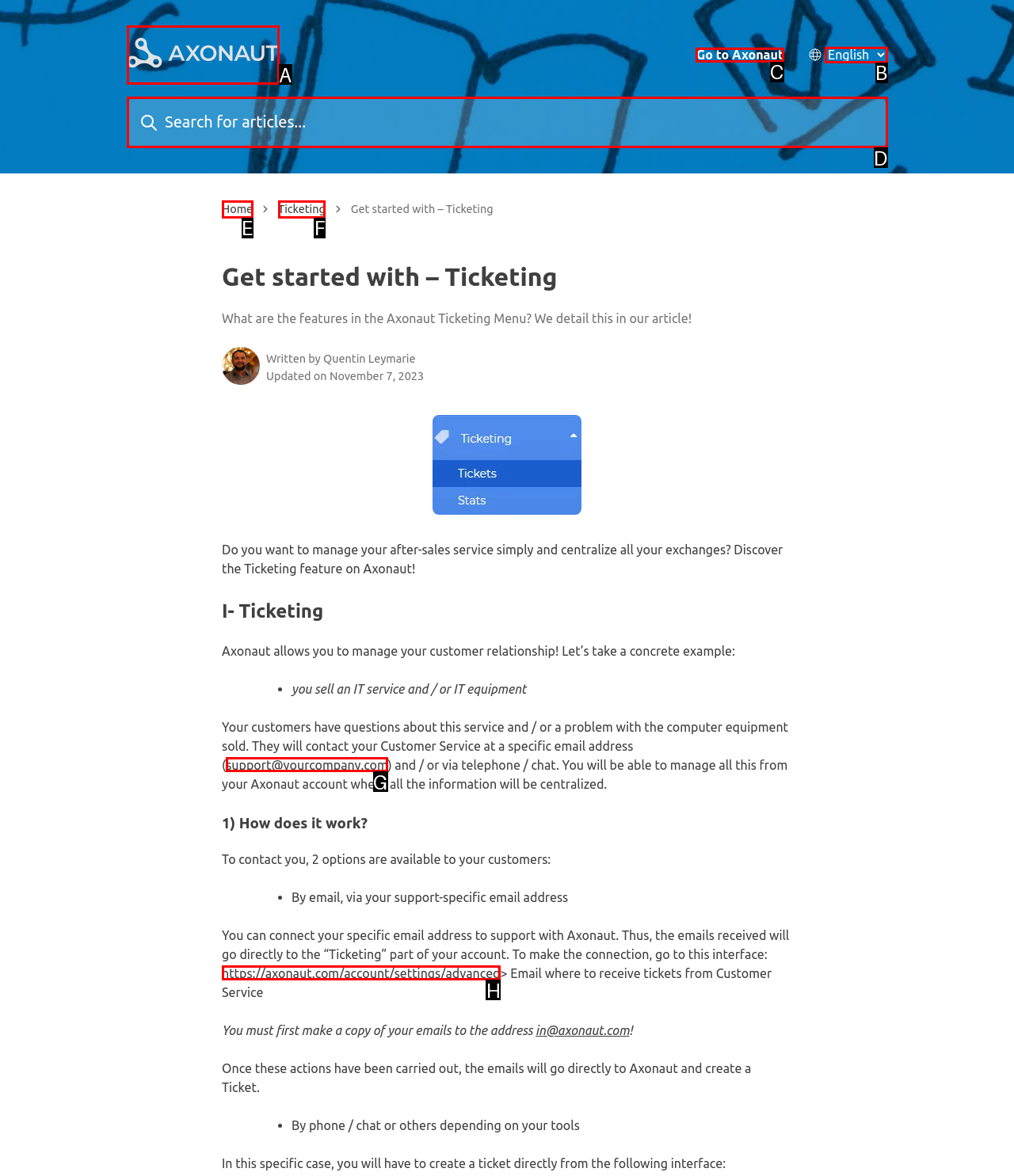From the given choices, determine which HTML element aligns with the description: name="s" placeholder="Search for articles..." Respond with the letter of the appropriate option.

D